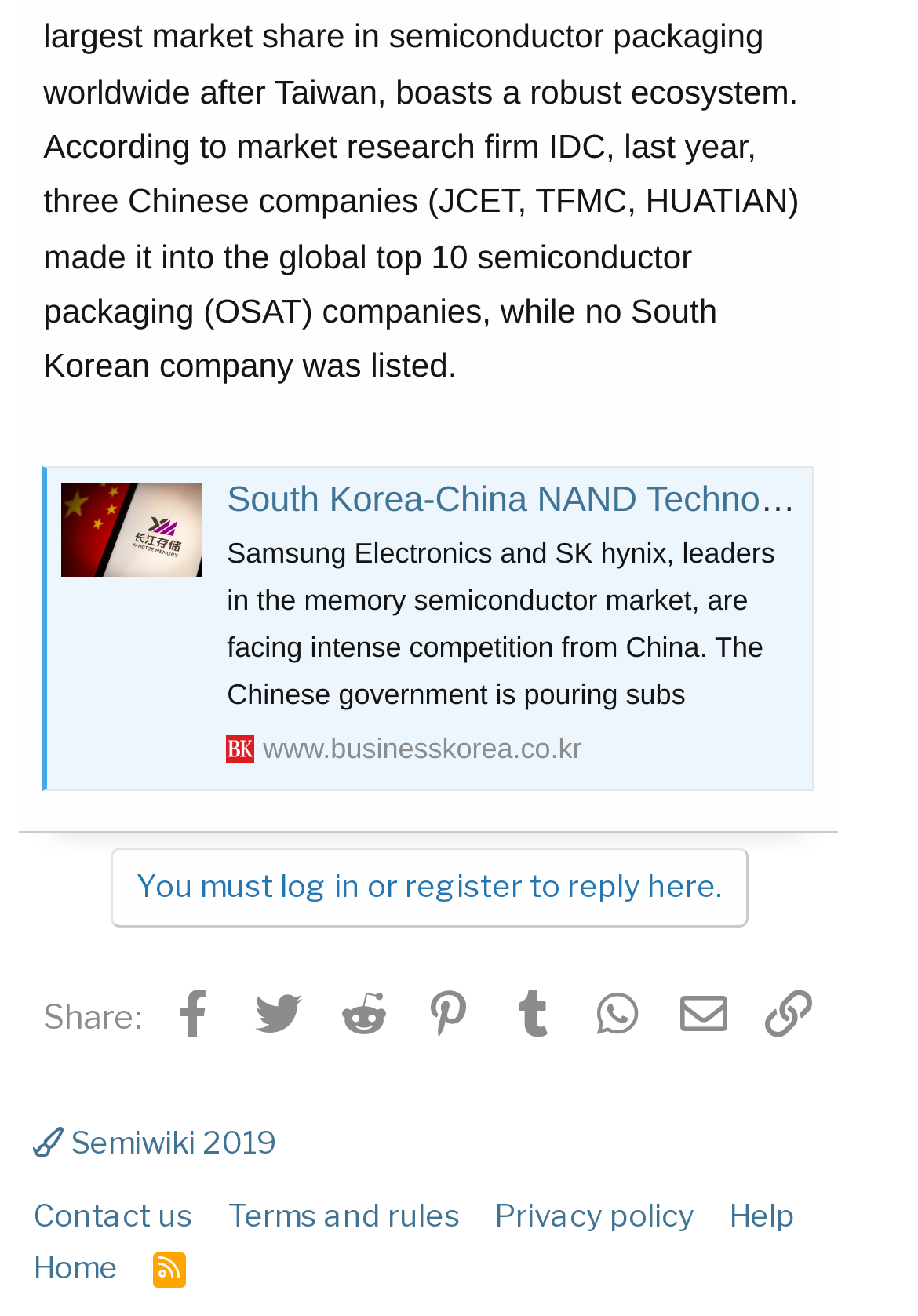Please specify the bounding box coordinates of the region to click in order to perform the following instruction: "Contact us".

[0.026, 0.905, 0.221, 0.941]